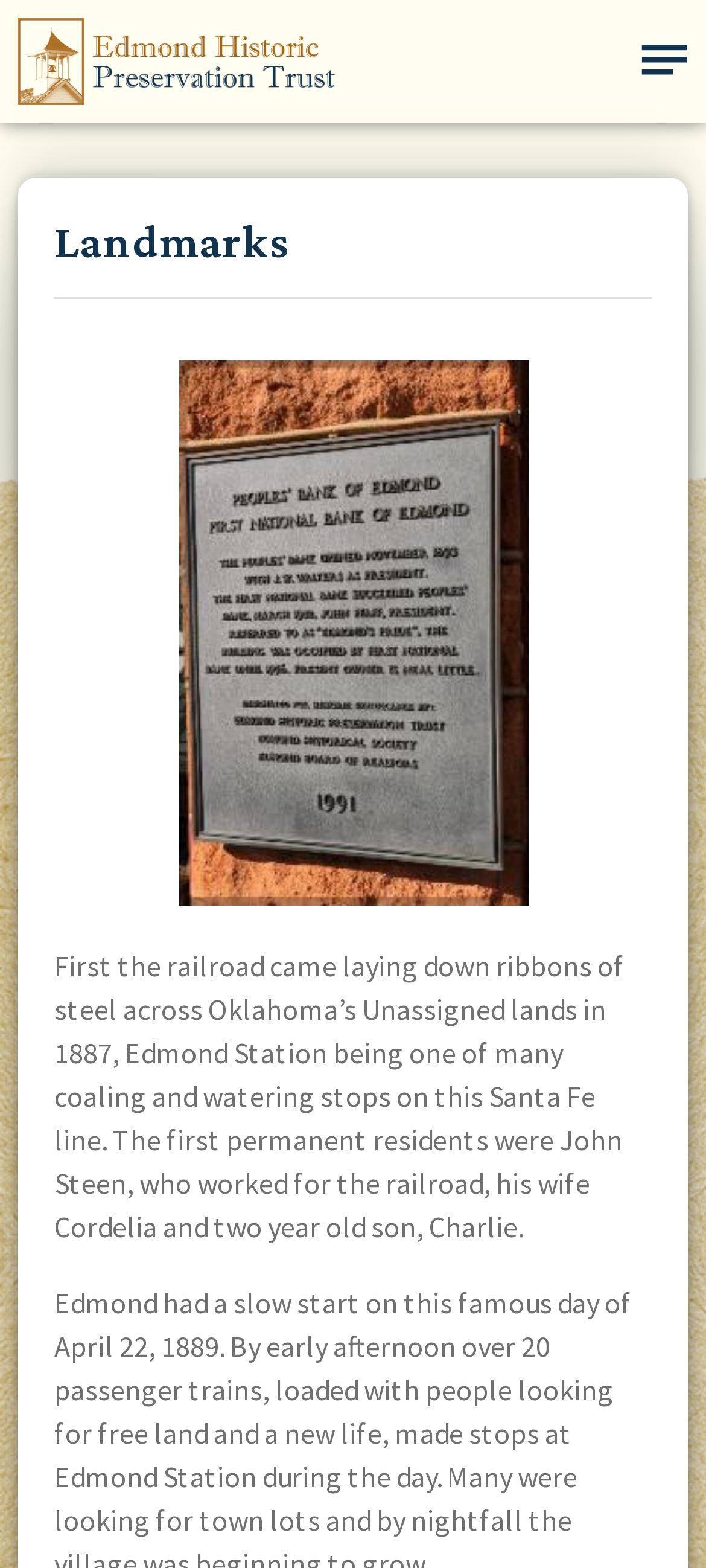Using the provided element description: "alt="logo"", determine the bounding box coordinates of the corresponding UI element in the screenshot.

[0.026, 0.012, 0.474, 0.067]